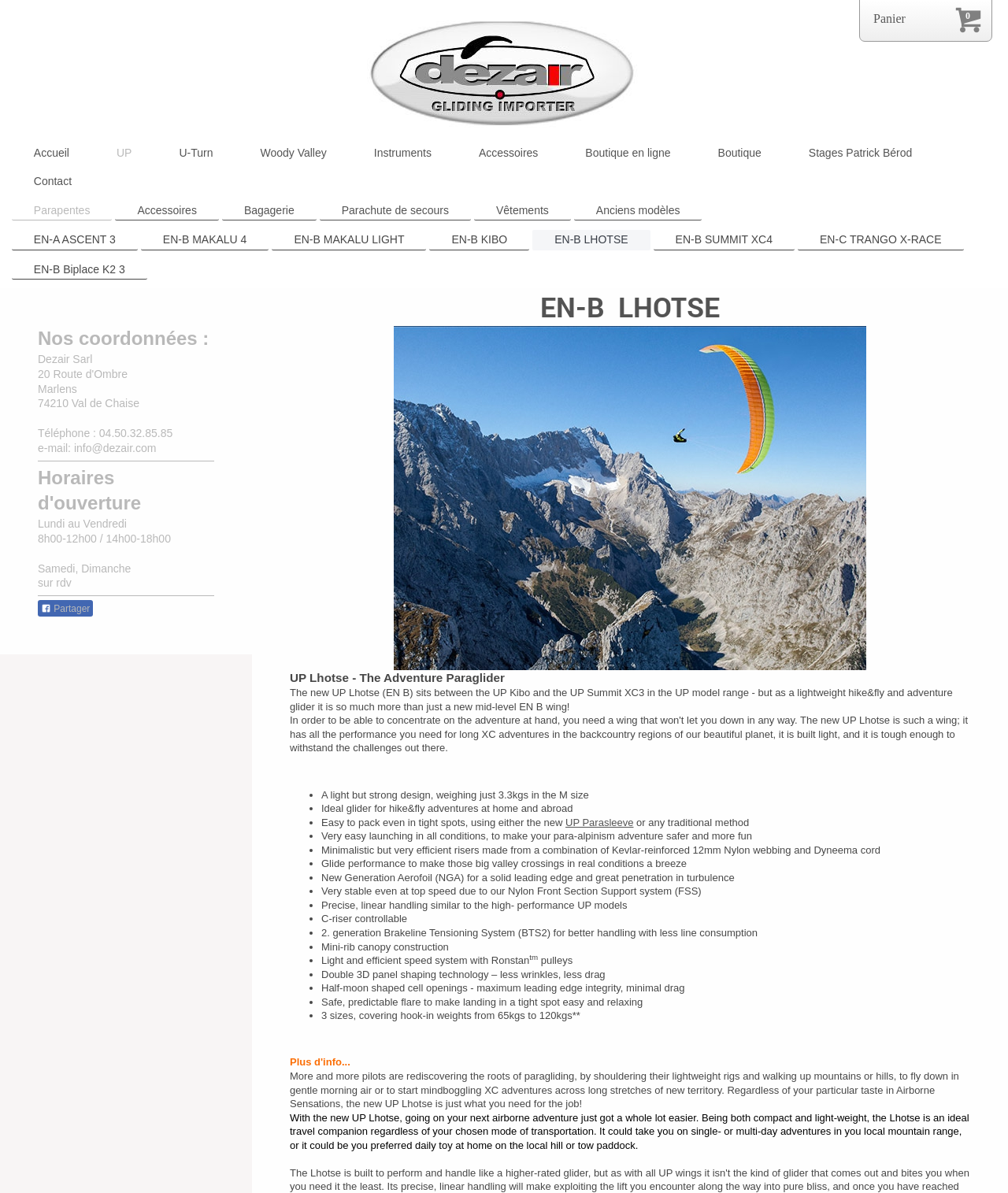Determine the bounding box coordinates of the region to click in order to accomplish the following instruction: "Click on U-Turn". Provide the coordinates as four float numbers between 0 and 1, specifically [left, top, right, bottom].

[0.156, 0.12, 0.233, 0.136]